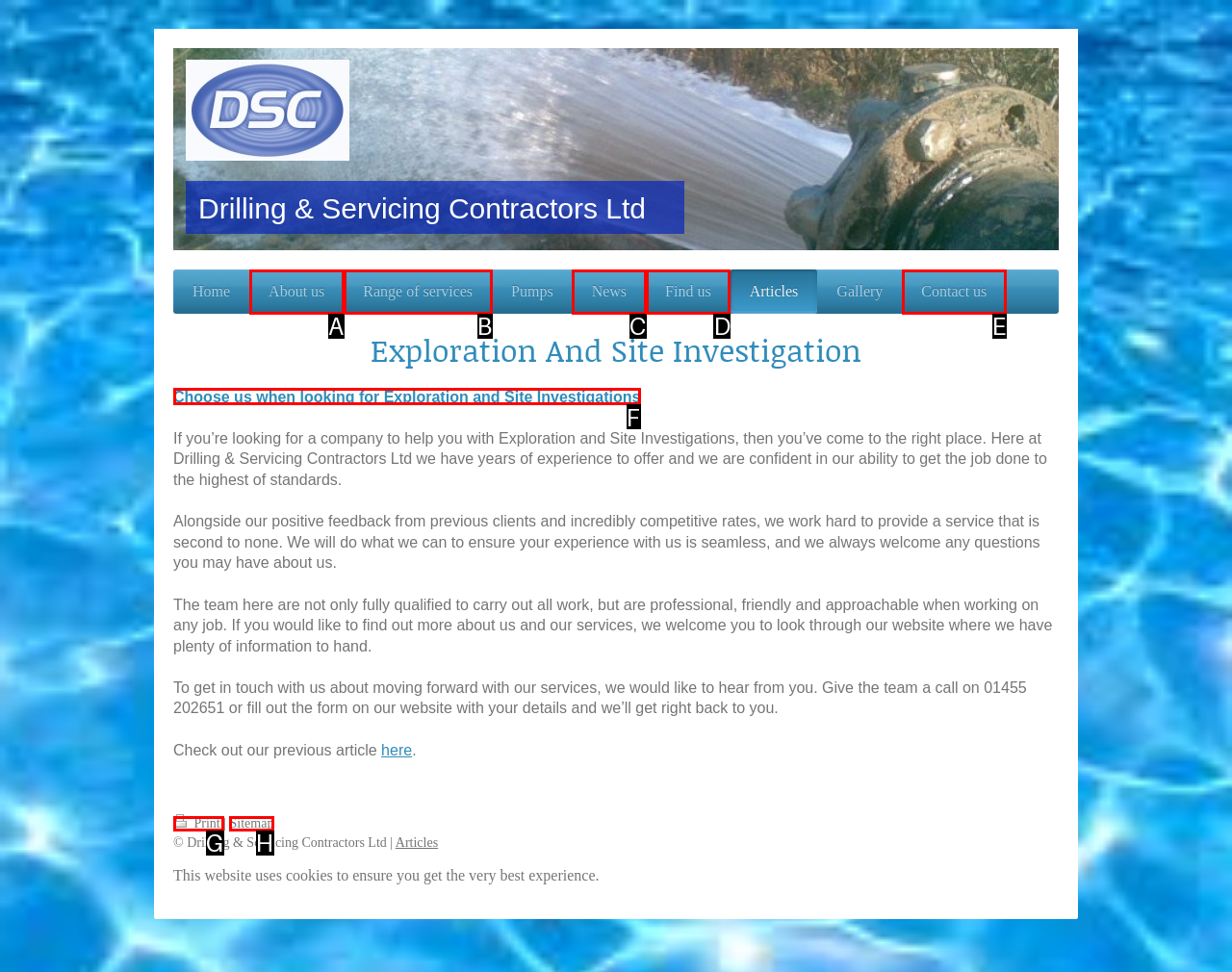Tell me which one HTML element best matches the description: Range of services Answer with the option's letter from the given choices directly.

B